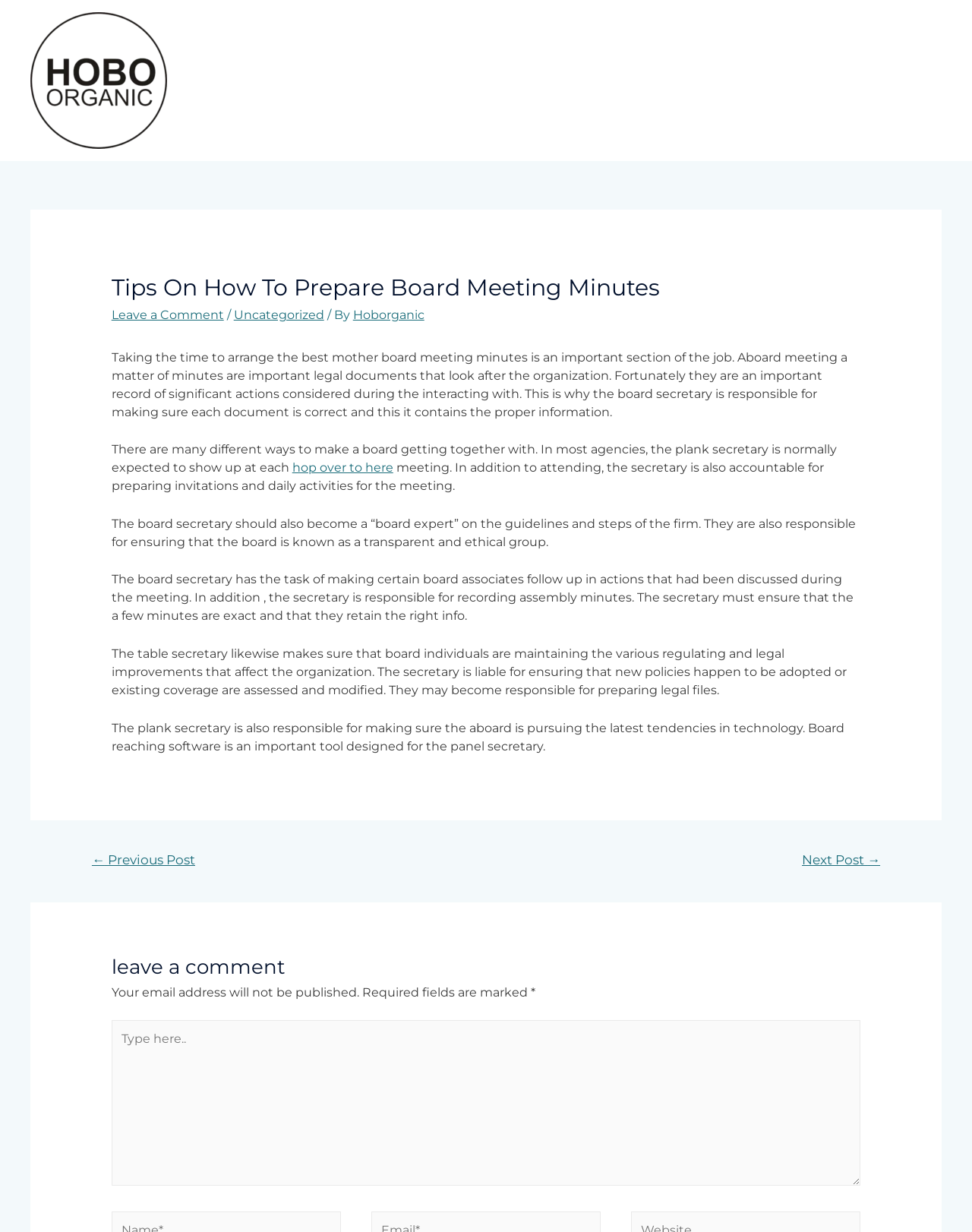Determine the bounding box coordinates for the clickable element required to fulfill the instruction: "Click on the 'Leave a Comment' link". Provide the coordinates as four float numbers between 0 and 1, i.e., [left, top, right, bottom].

[0.115, 0.25, 0.23, 0.262]